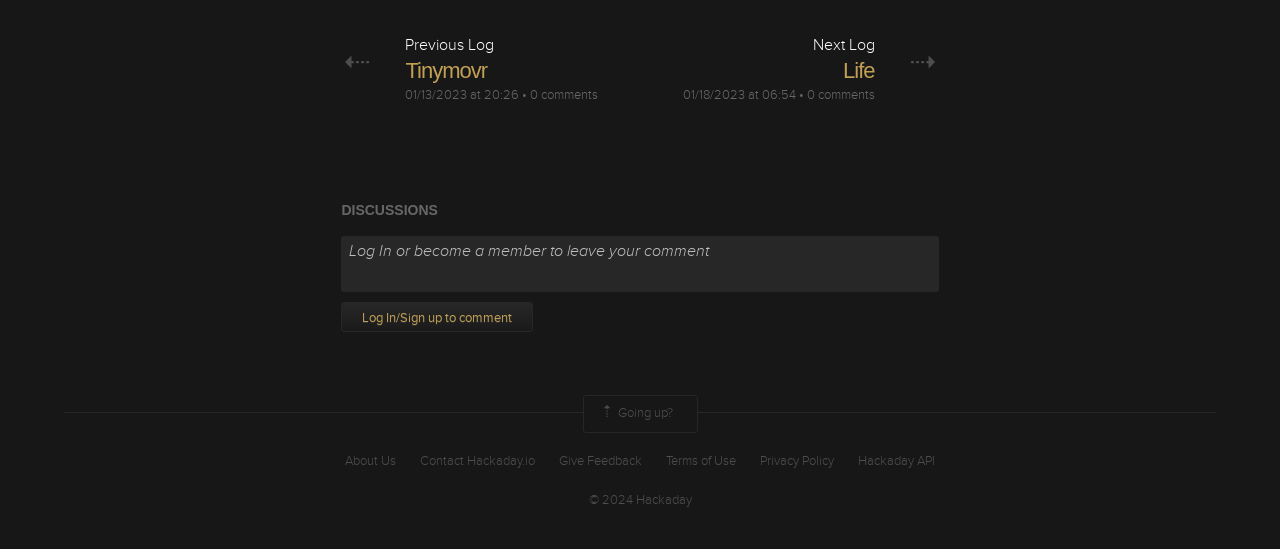Determine the bounding box coordinates of the clickable element necessary to fulfill the instruction: "Click on the 'Tinymovr' link". Provide the coordinates as four float numbers within the 0 to 1 range, i.e., [left, top, right, bottom].

[0.317, 0.105, 0.381, 0.151]